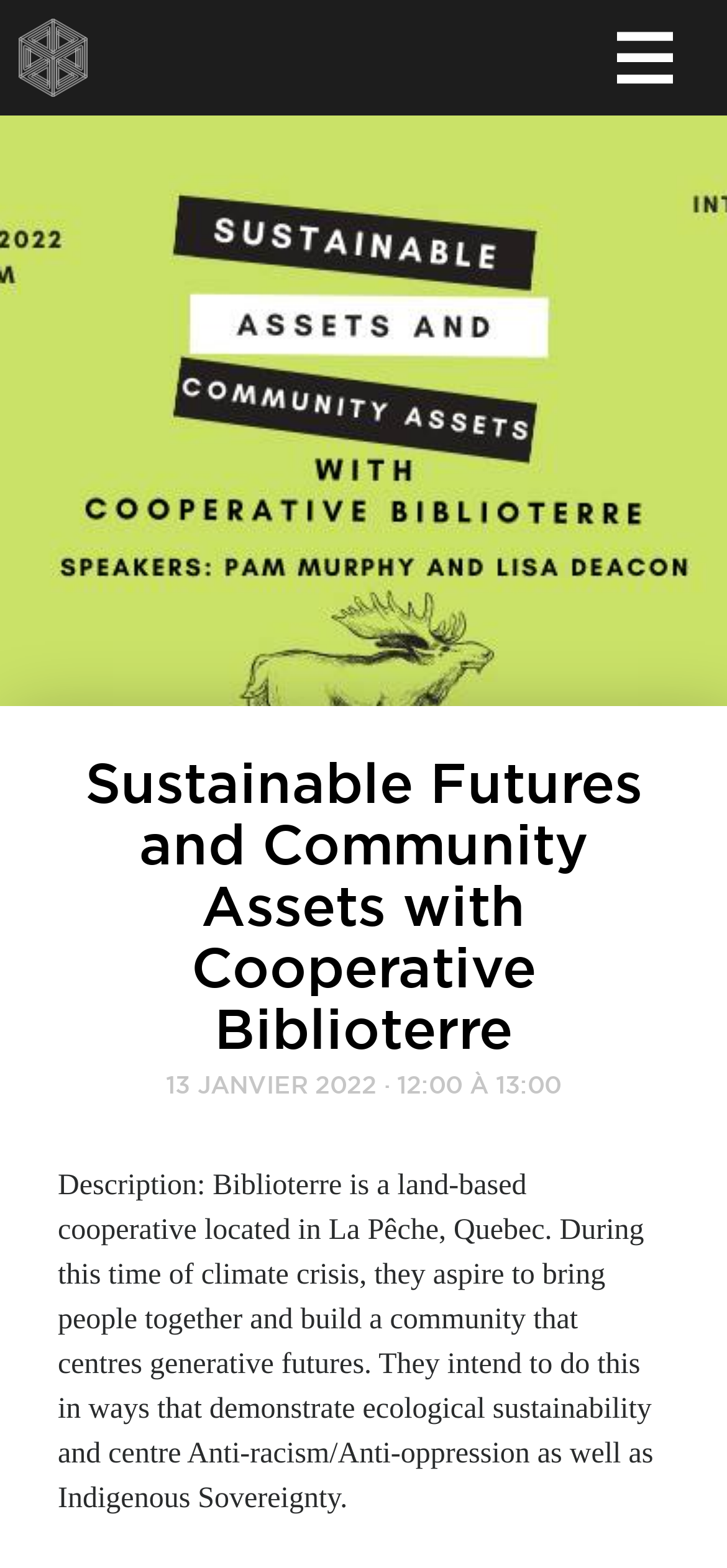Respond with a single word or phrase to the following question: What is the location of Cooperative Biblioterre?

La Pêche, Quebec